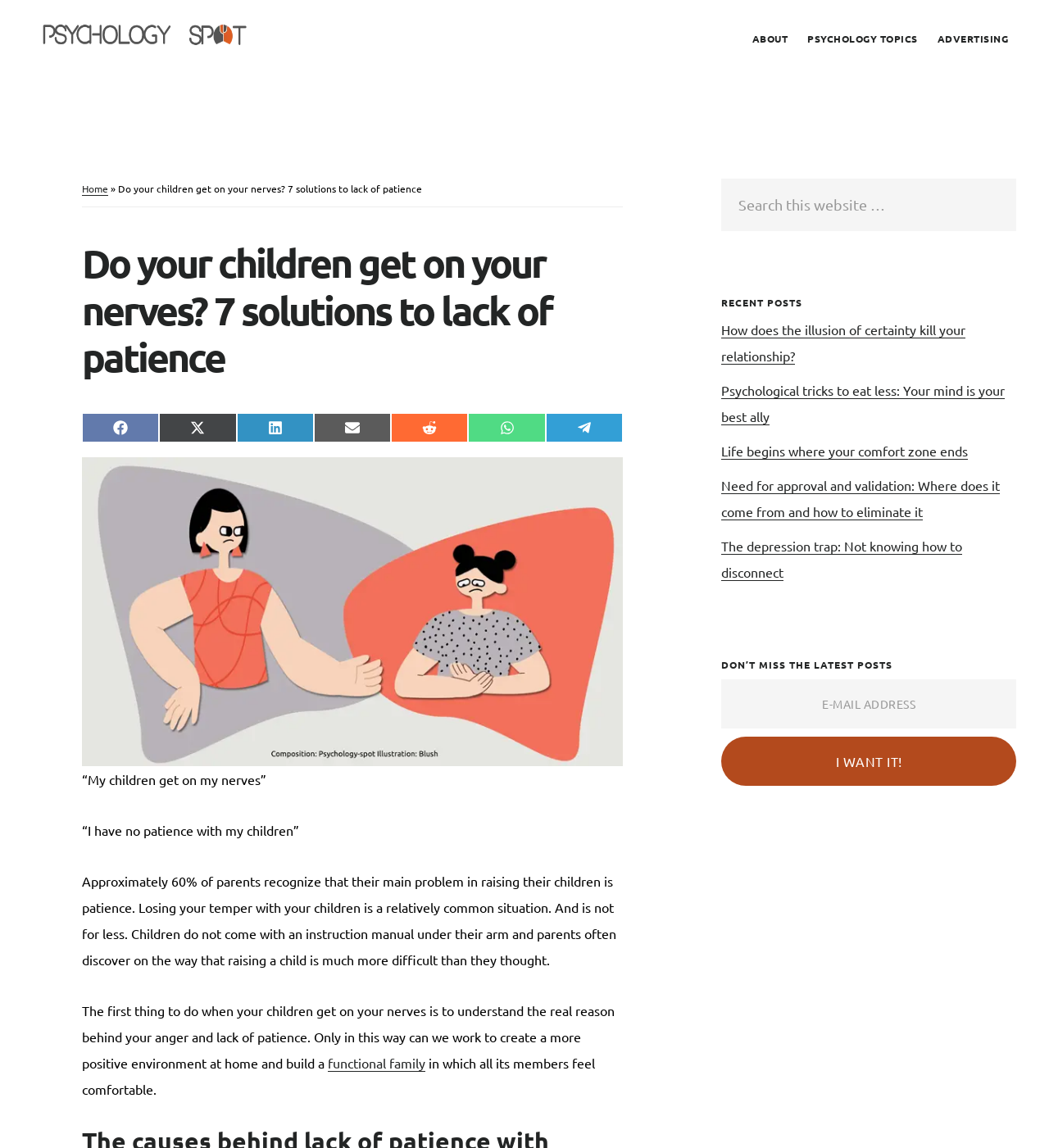Please mark the bounding box coordinates of the area that should be clicked to carry out the instruction: "Click on the 'PSYCHOLOGY SPOT' link".

[0.031, 0.006, 0.266, 0.056]